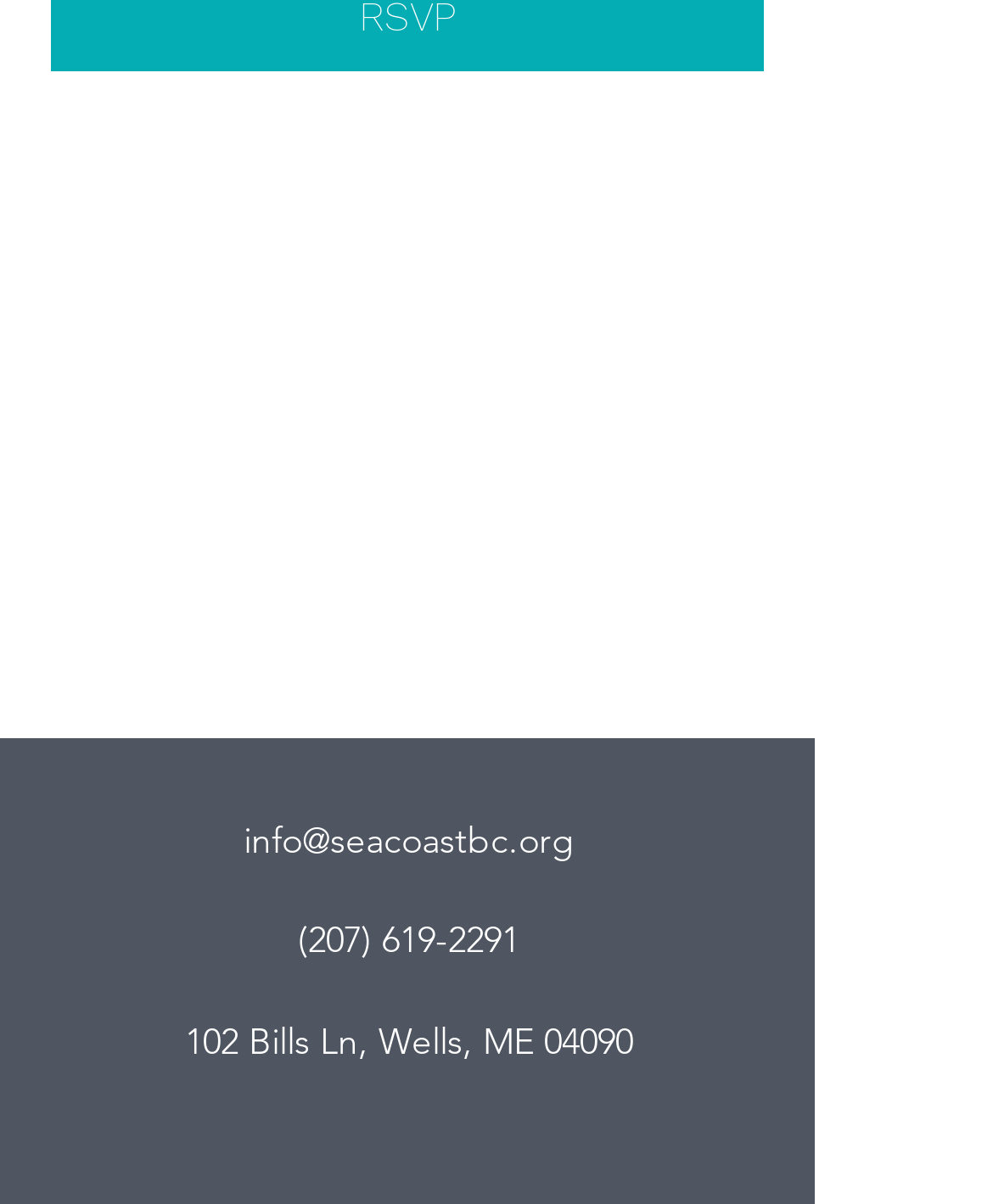Please determine the bounding box coordinates for the UI element described as: "alt="Event location map"".

[0.0, 0.144, 0.821, 0.524]